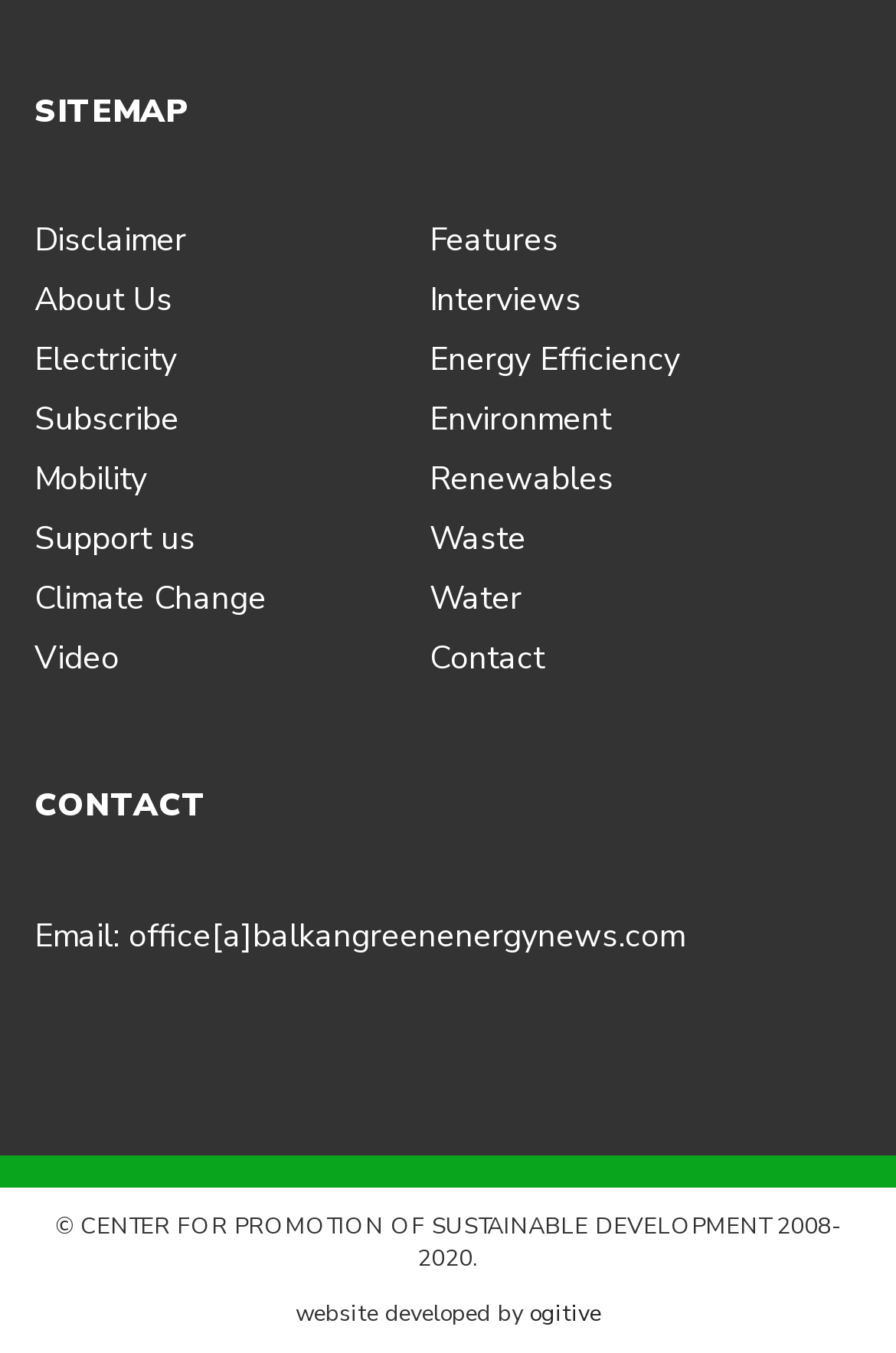Please find the bounding box coordinates of the section that needs to be clicked to achieve this instruction: "Contact us".

[0.038, 0.579, 0.231, 0.611]